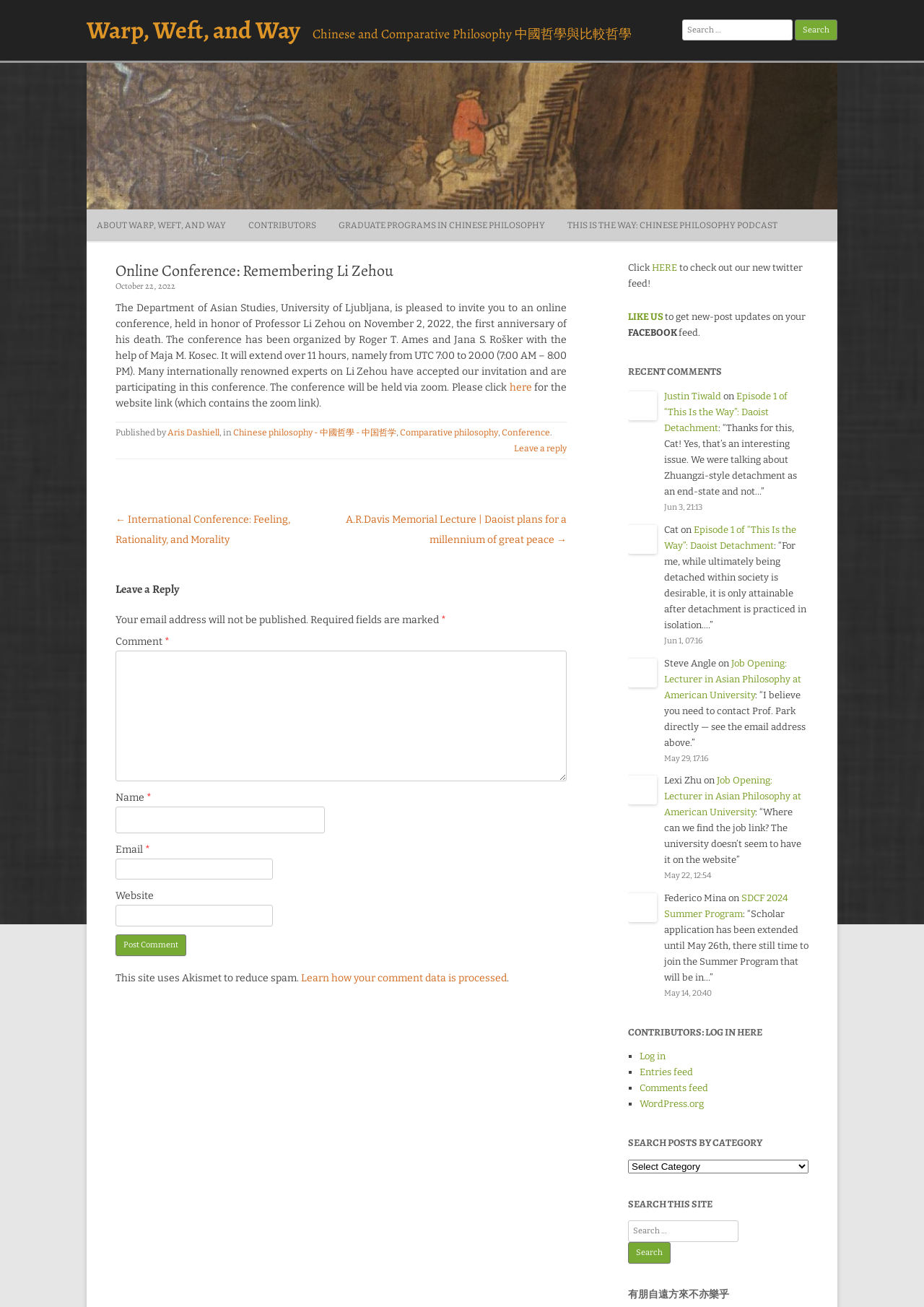What is the title of the online conference?
Give a detailed explanation using the information visible in the image.

The title of the online conference can be found in the heading element at the top of the webpage, which is 'Warp, Weft, and Way'.